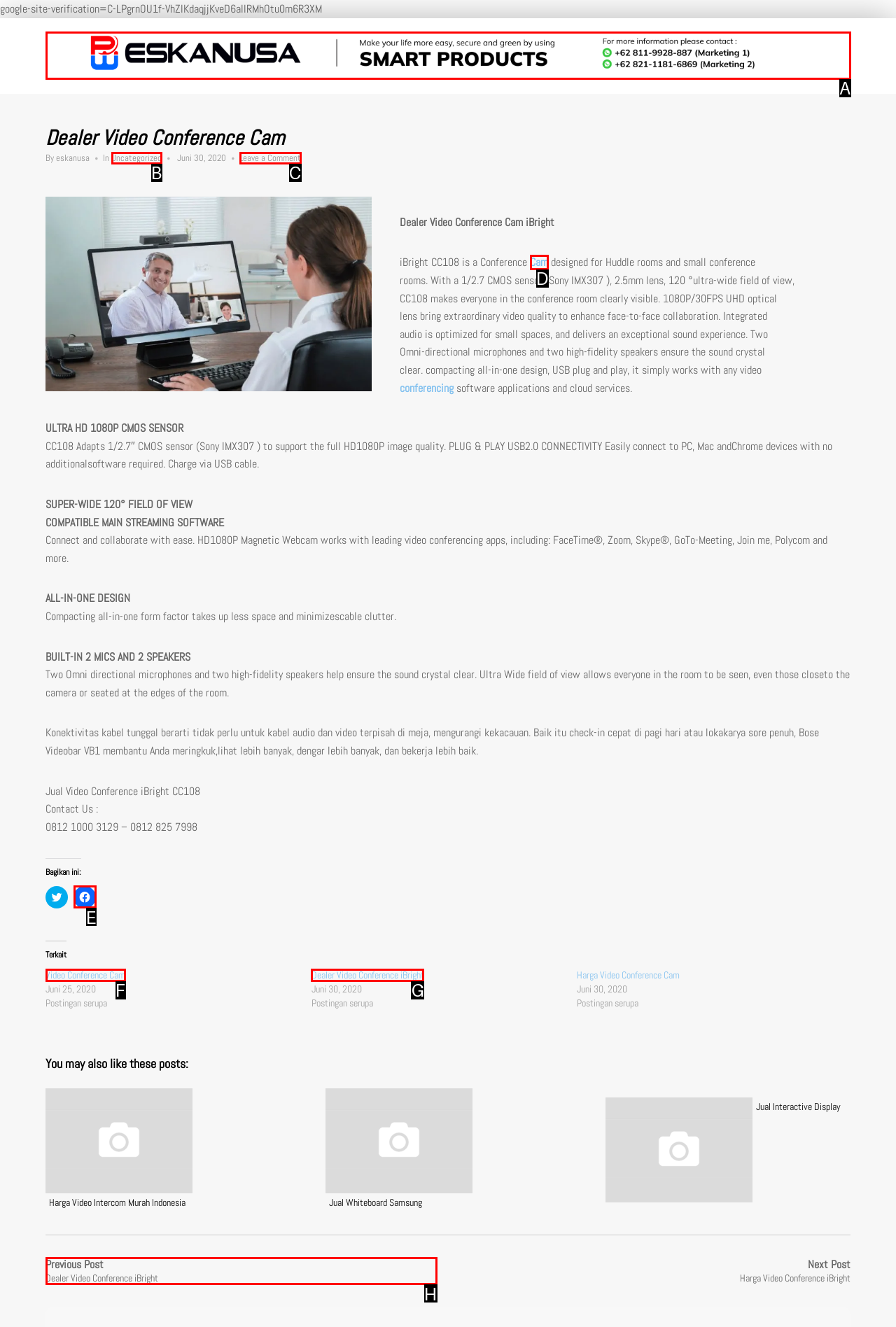Pick the option that corresponds to: Cam
Provide the letter of the correct choice.

D